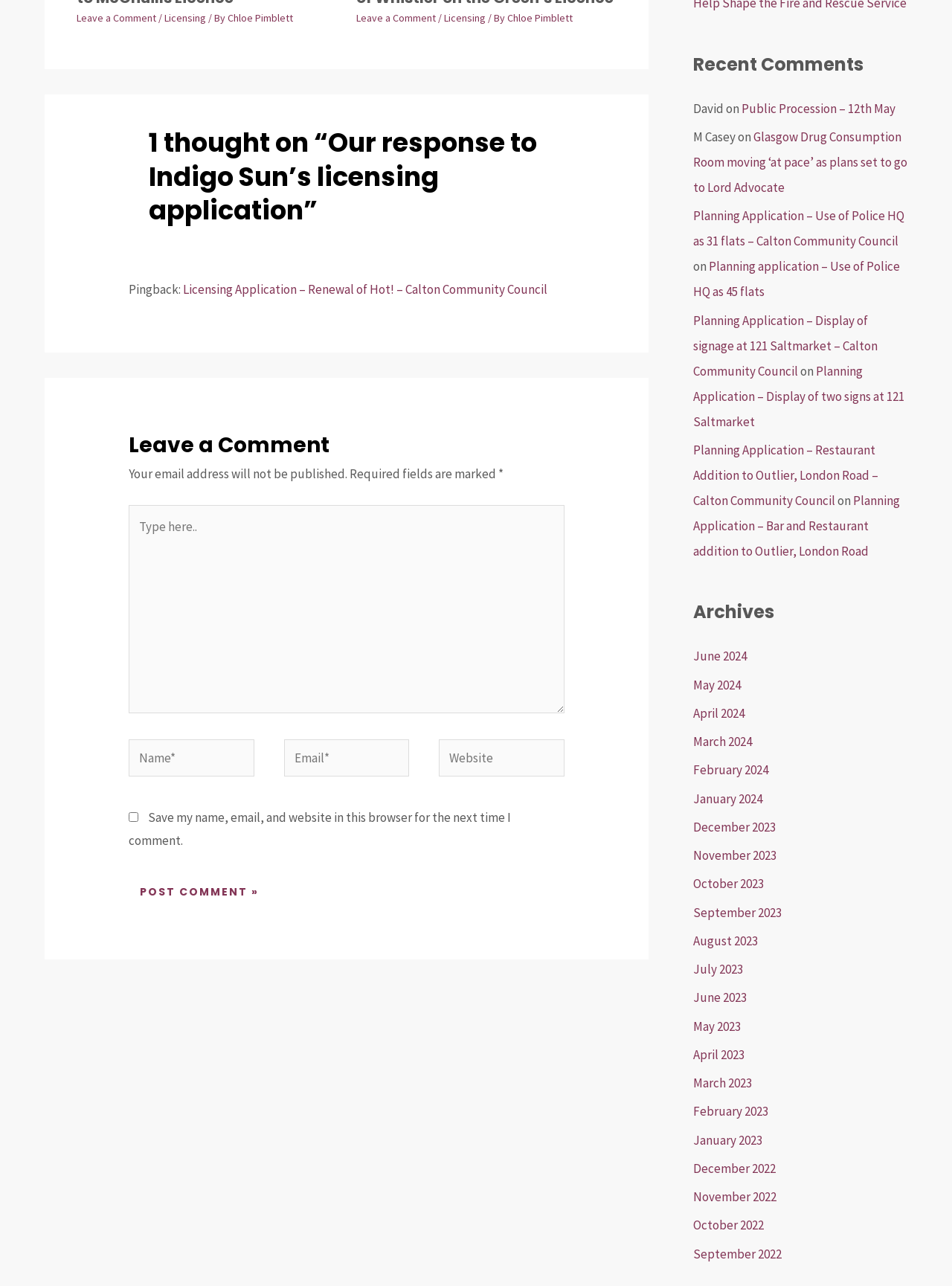Find the bounding box coordinates of the clickable element required to execute the following instruction: "Leave a comment". Provide the coordinates as four float numbers between 0 and 1, i.e., [left, top, right, bottom].

[0.08, 0.008, 0.164, 0.019]